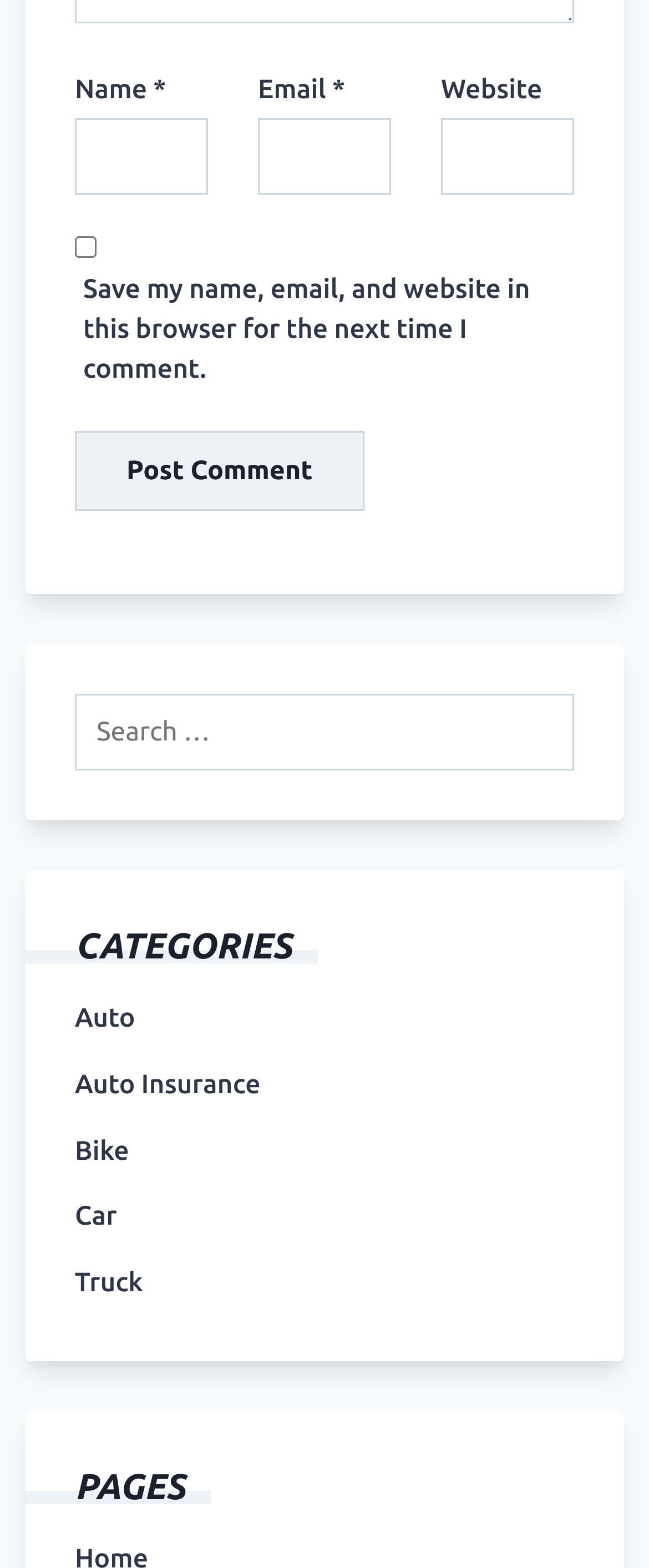Could you please study the image and provide a detailed answer to the question:
What is the purpose of the checkbox?

The checkbox is used to save the user's name, email, and website in the browser for the next time they comment, so they don't have to re-enter the information.